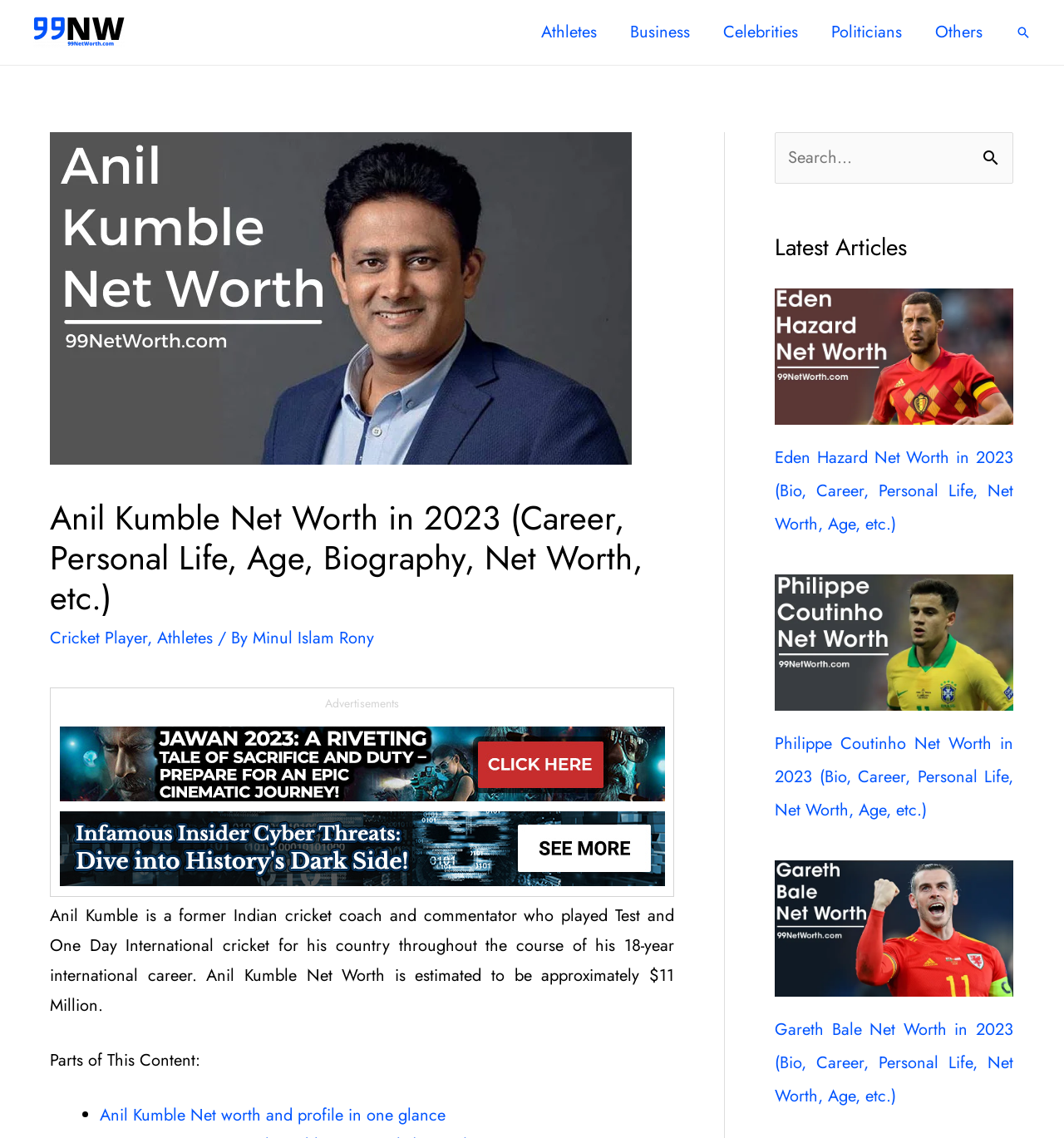From the element description Cricket Player, predict the bounding box coordinates of the UI element. The coordinates must be specified in the format (top-left x, top-left y, bottom-right x, bottom-right y) and should be within the 0 to 1 range.

[0.047, 0.55, 0.138, 0.571]